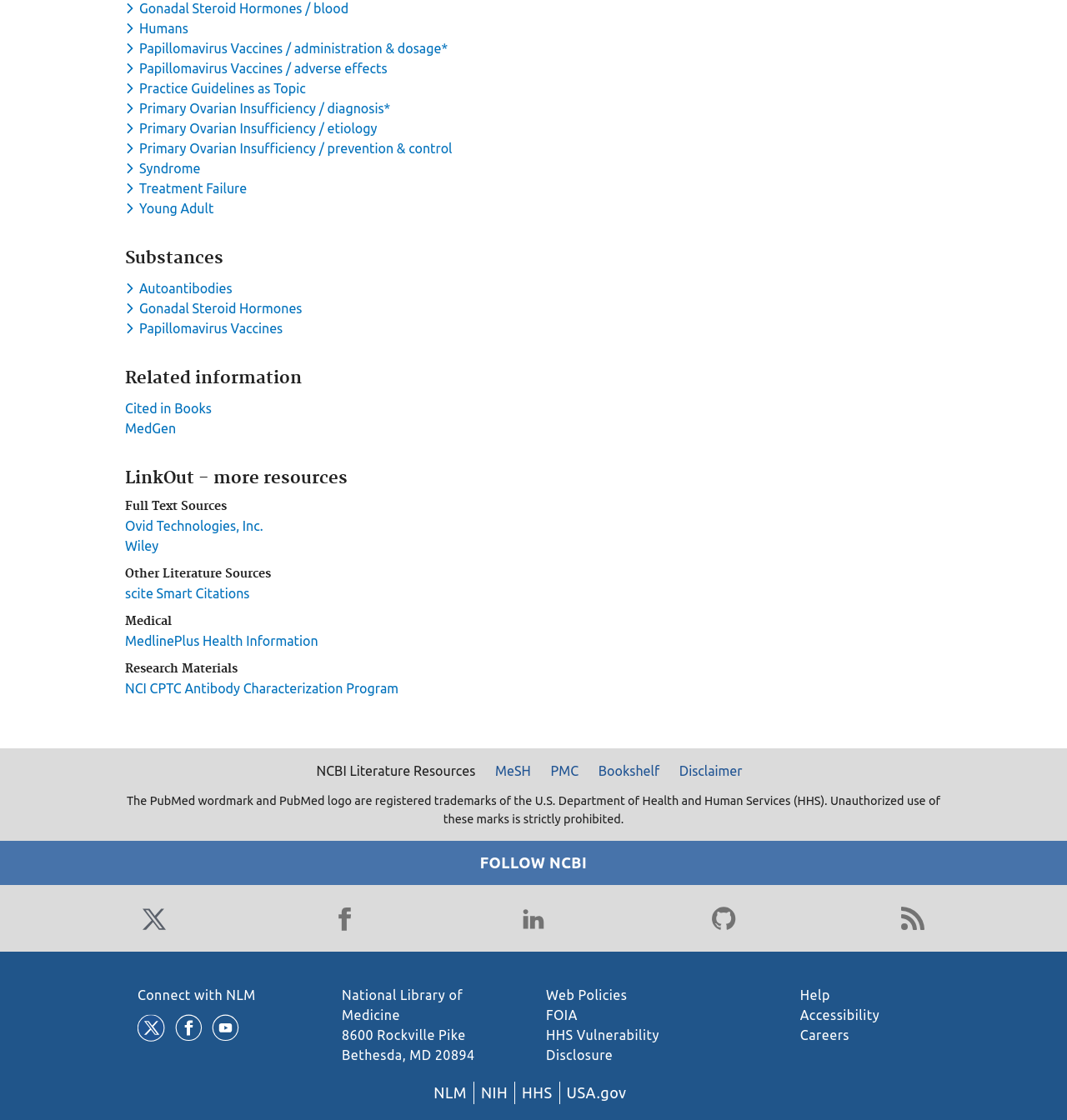What is the last link in the 'Other Literature Sources' section?
Based on the screenshot, provide your answer in one word or phrase.

scite Smart Citations